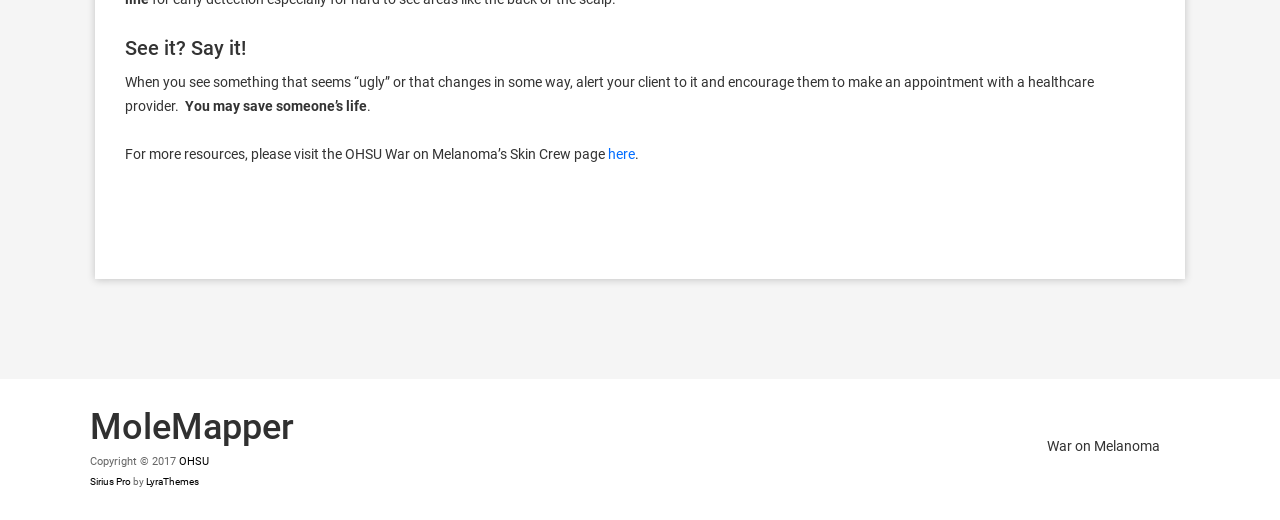Respond to the question below with a concise word or phrase:
What is the name of the tool mentioned on the page?

MoleMapper